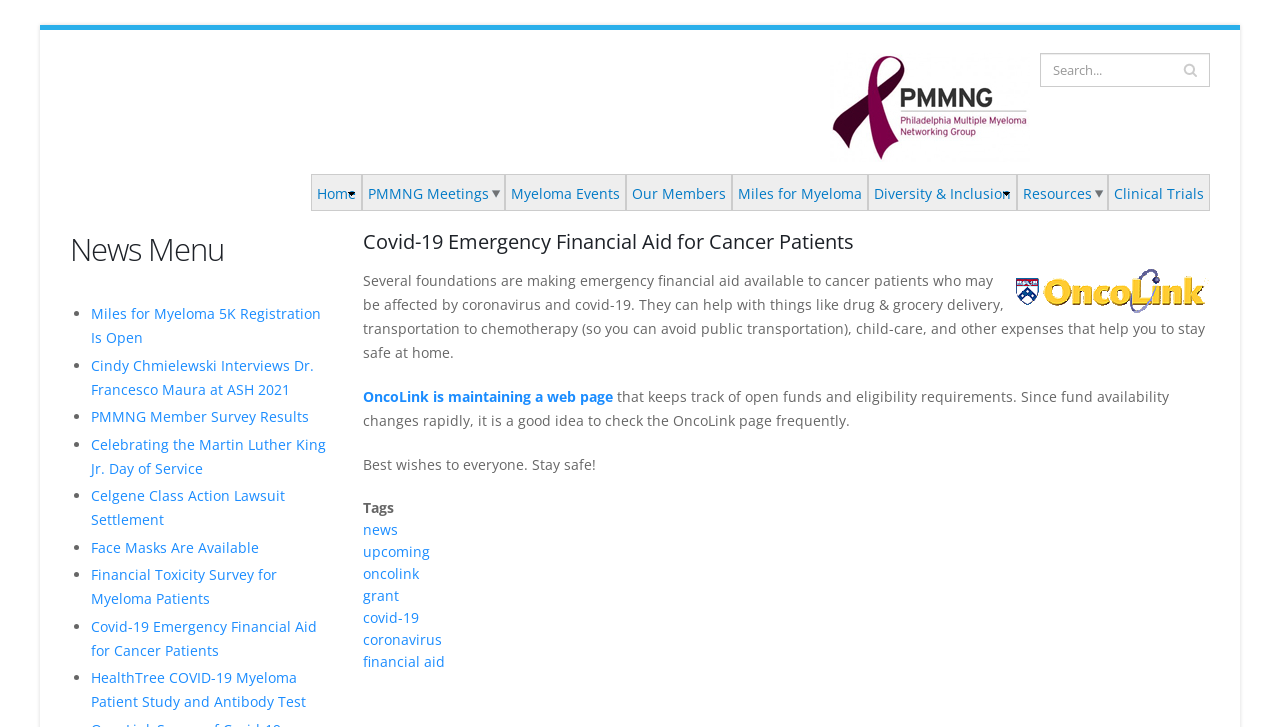Using the image as a reference, answer the following question in as much detail as possible:
What is the purpose of the financial aid?

The webpage mentions that the financial aid can help with expenses such as drug and grocery delivery, transportation to chemotherapy, child-care, and other expenses that help patients stay safe at home. This information is provided in the article section of the webpage.